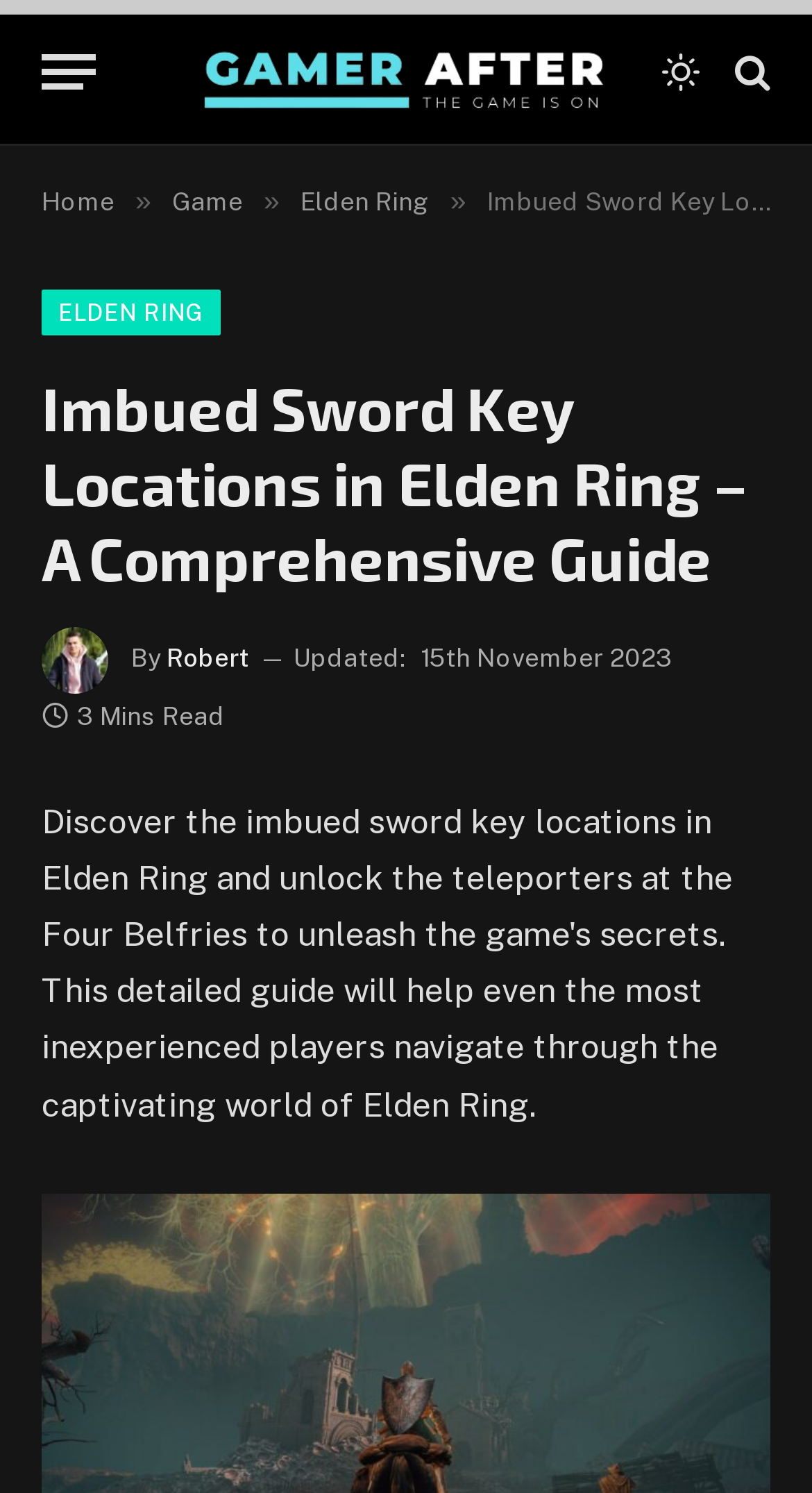Determine the bounding box coordinates of the area to click in order to meet this instruction: "Read the article by Robert".

[0.205, 0.432, 0.308, 0.451]